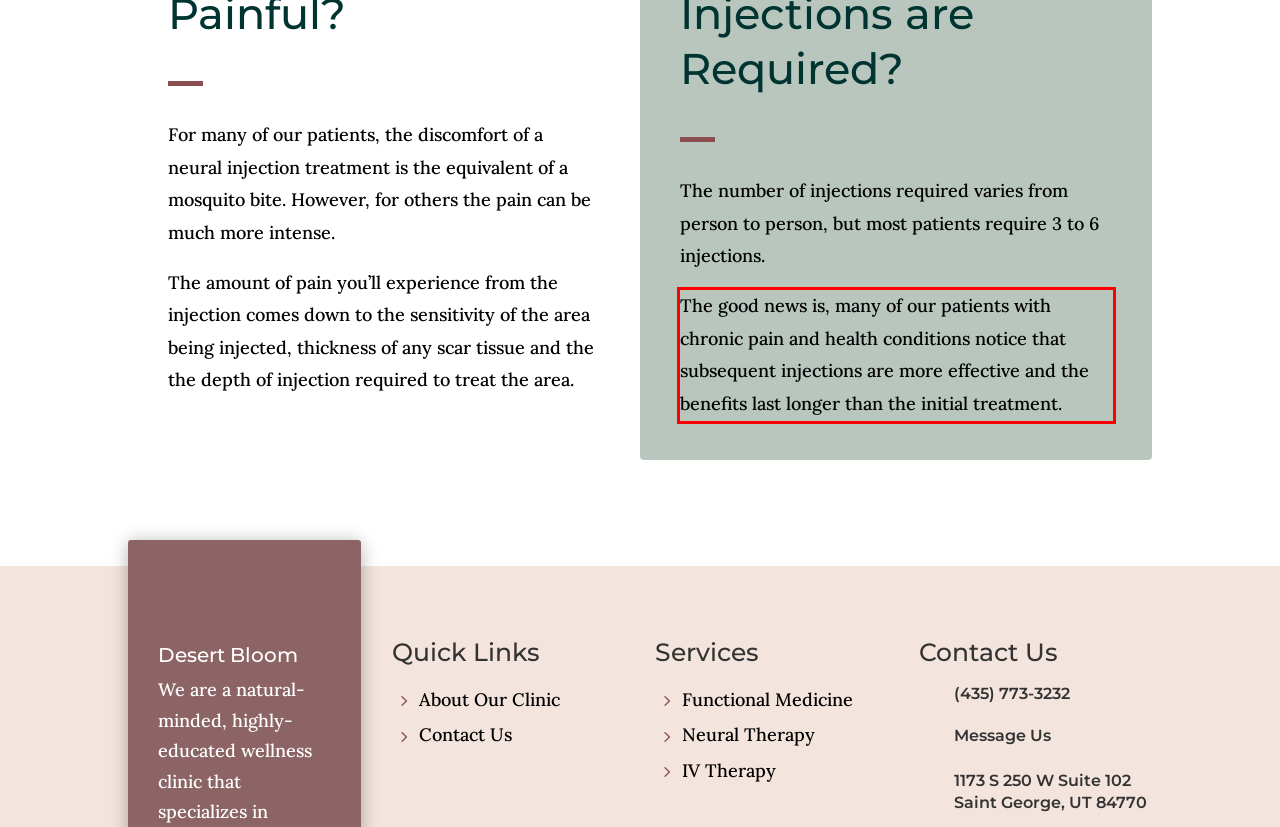Perform OCR on the text inside the red-bordered box in the provided screenshot and output the content.

The good news is, many of our patients with chronic pain and health conditions notice that subsequent injections are more effective and the benefits last longer than the initial treatment.